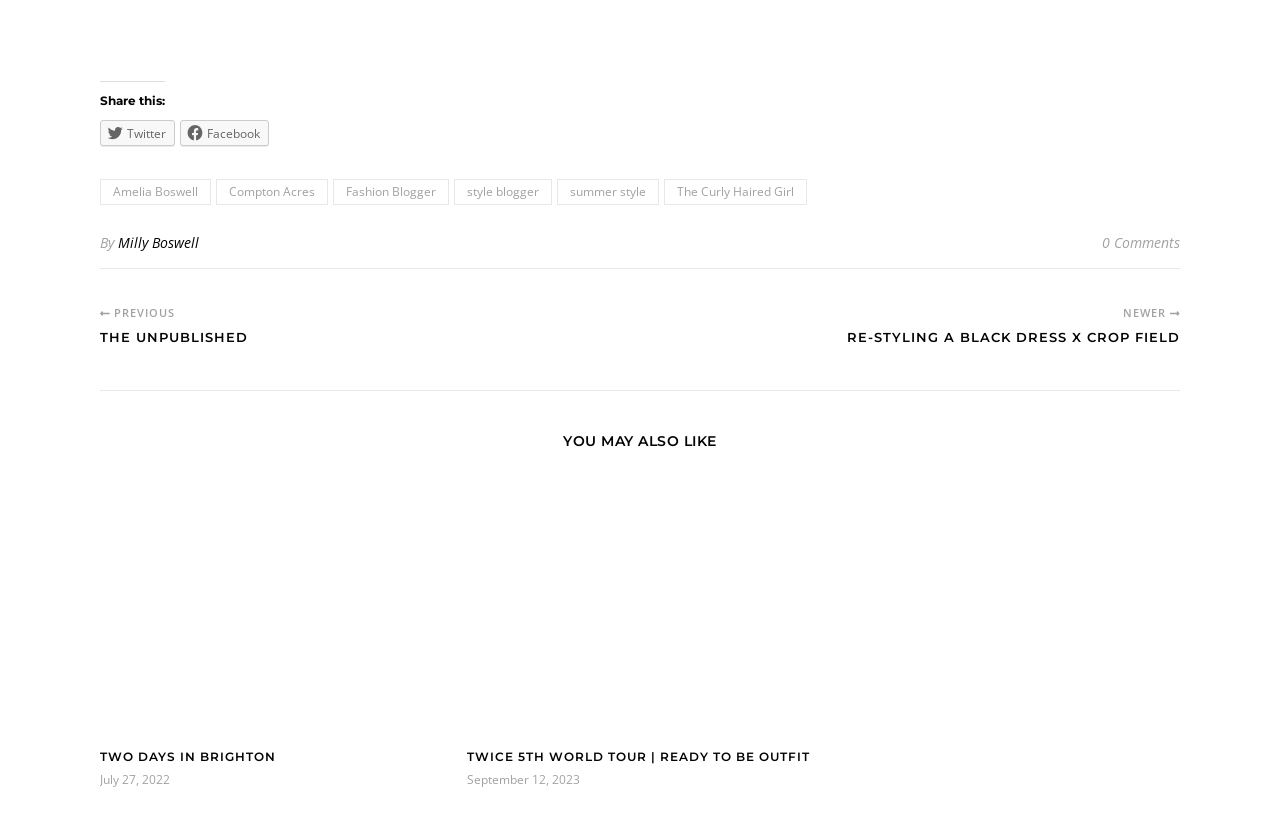What is the date of the latest article?
Look at the image and construct a detailed response to the question.

The latest article is 'TWICE 5TH WORLD TOUR | READY TO BE OUTFIT' and its date is mentioned as September 12, 2023, below the article title.